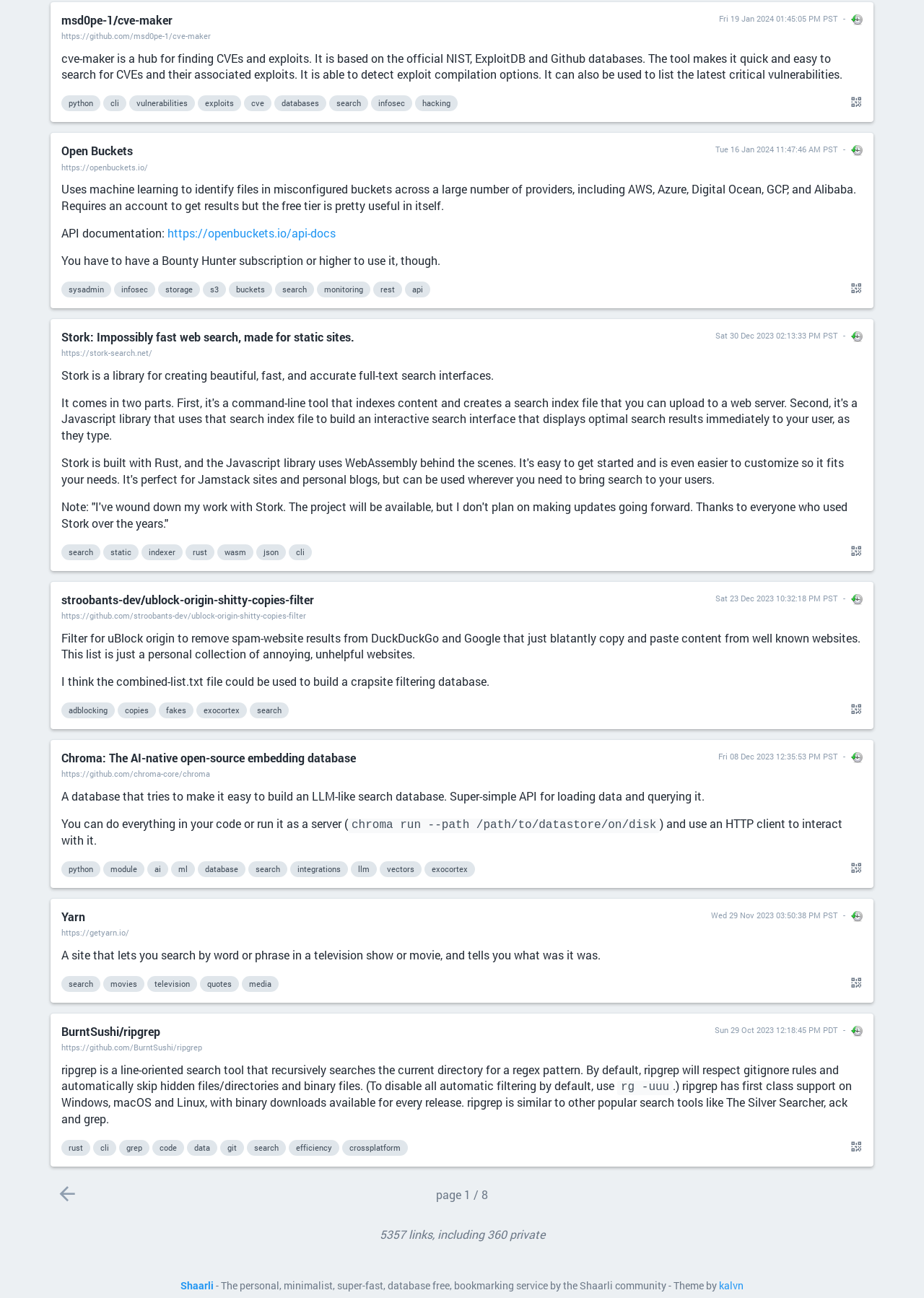Give a succinct answer to this question in a single word or phrase: 
What is cve-maker used for?

Finding CVEs and exploits